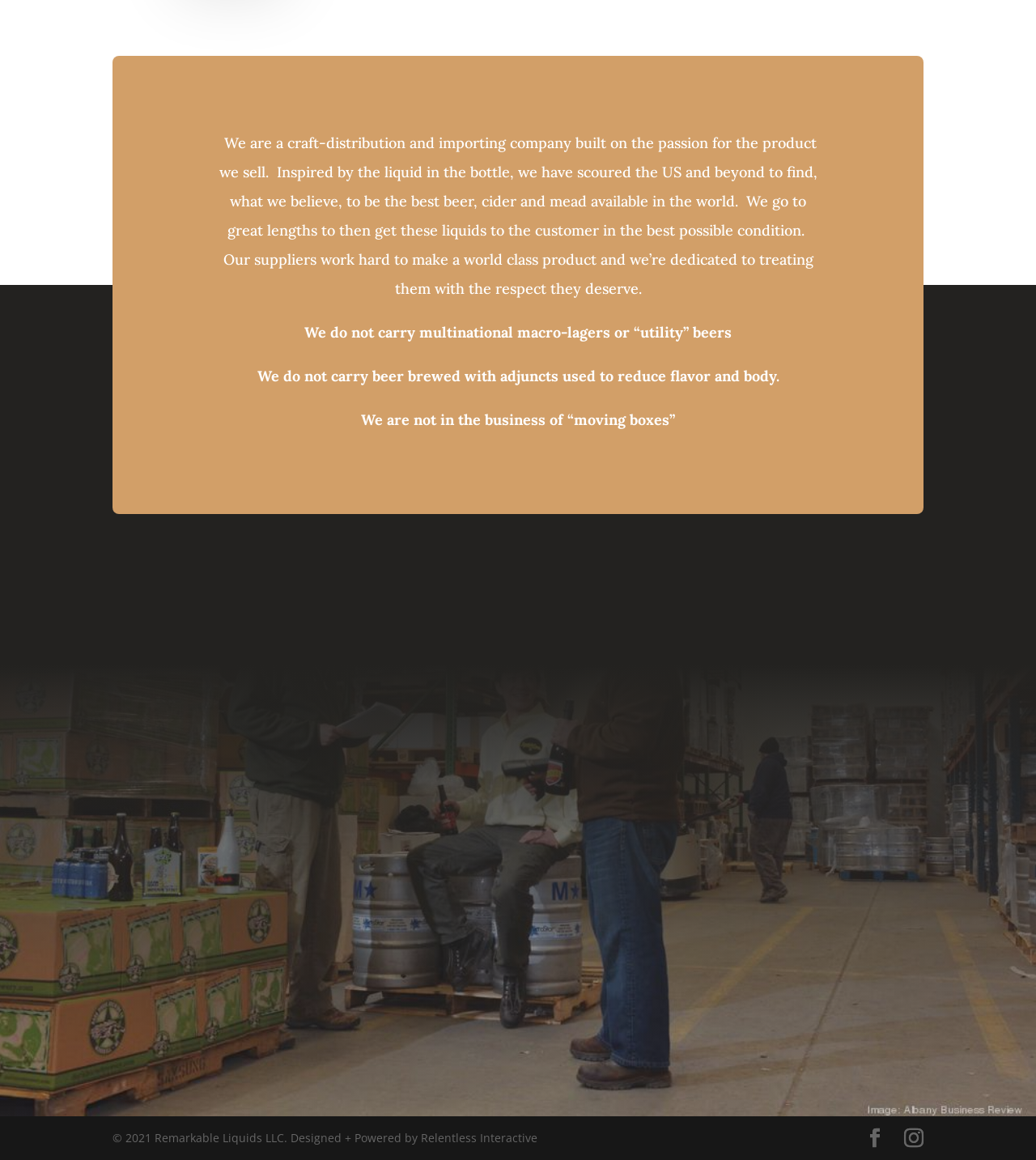Determine the bounding box for the UI element described here: "Start Solving".

None